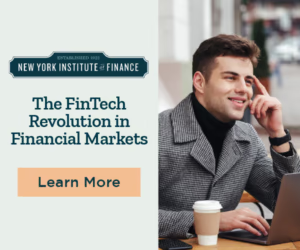Give an elaborate caption for the image.

The image features an engaging promotional graphic from the New York Institute of Finance, highlighting the topic "The FinTech Revolution in Financial Markets." The design is sleek and modern, with a soft background that complements the vibrant text. A young professional, dressed in a stylish gray coat, is seated at a table with a laptop in front of him, holding a coffee cup. He appears thoughtful and engaged, suggesting a moment of contemplation about the evolving world of financial technology. 

Prominently displayed below the headline is a call-to-action button, "Learn More," encouraging viewers to explore further into the subject of fintech innovations and their impact on the markets. The overall aesthetic is both inviting and informative, appealing to those interested in advancing their knowledge in the fintech arena.